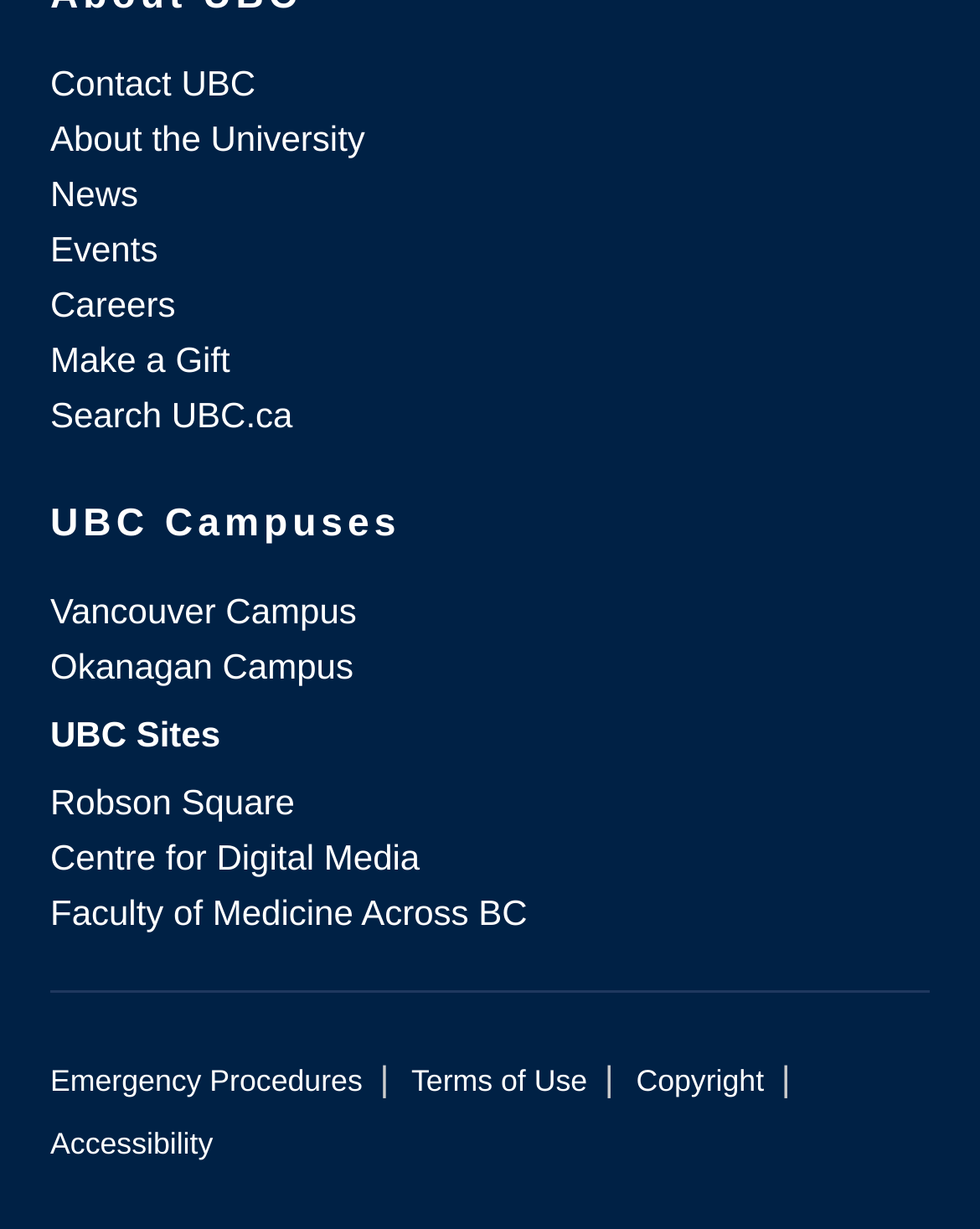Show me the bounding box coordinates of the clickable region to achieve the task as per the instruction: "search the website".

[0.051, 0.321, 0.299, 0.354]